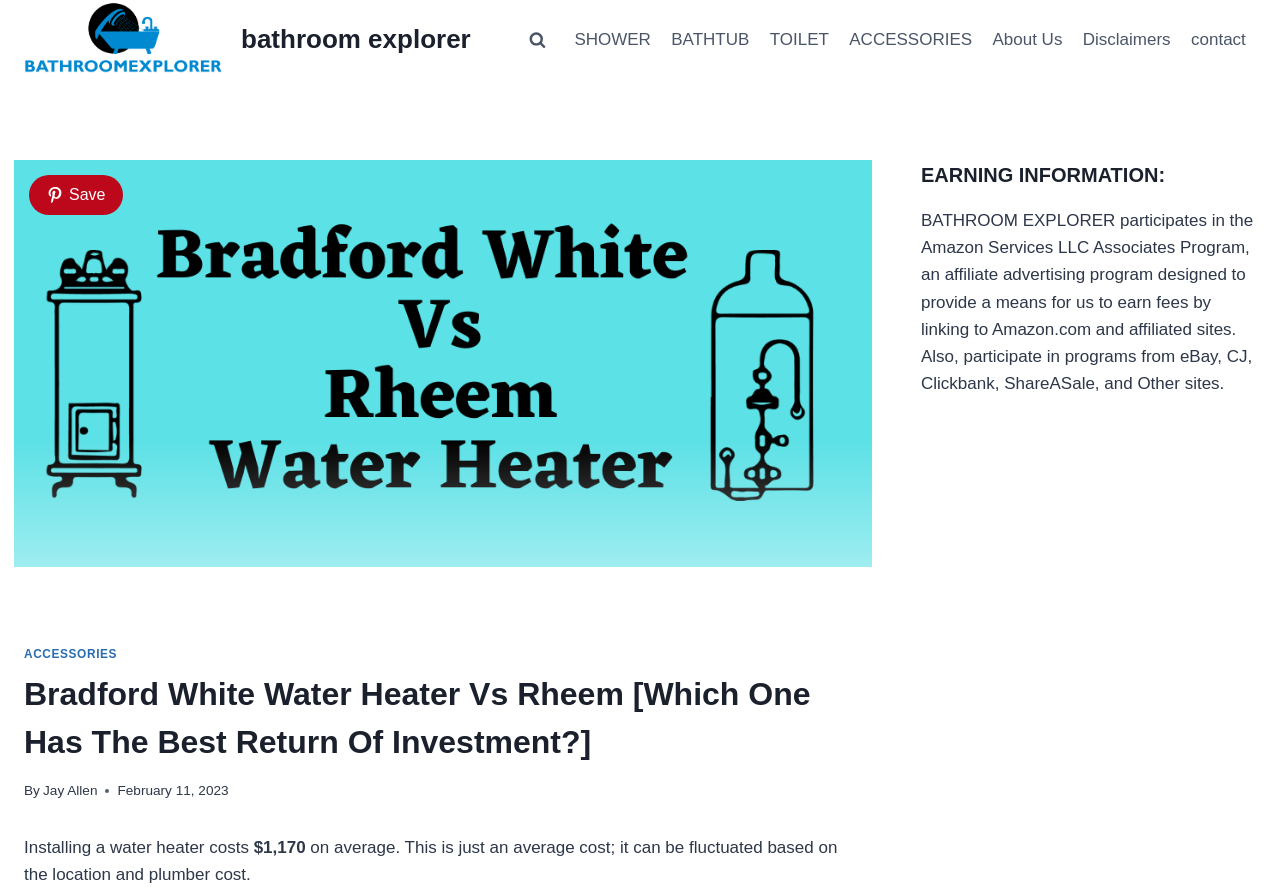Please give the bounding box coordinates of the area that should be clicked to fulfill the following instruction: "Contact us". The coordinates should be in the format of four float numbers from 0 to 1, i.e., [left, top, right, bottom].

[0.923, 0.018, 0.981, 0.072]